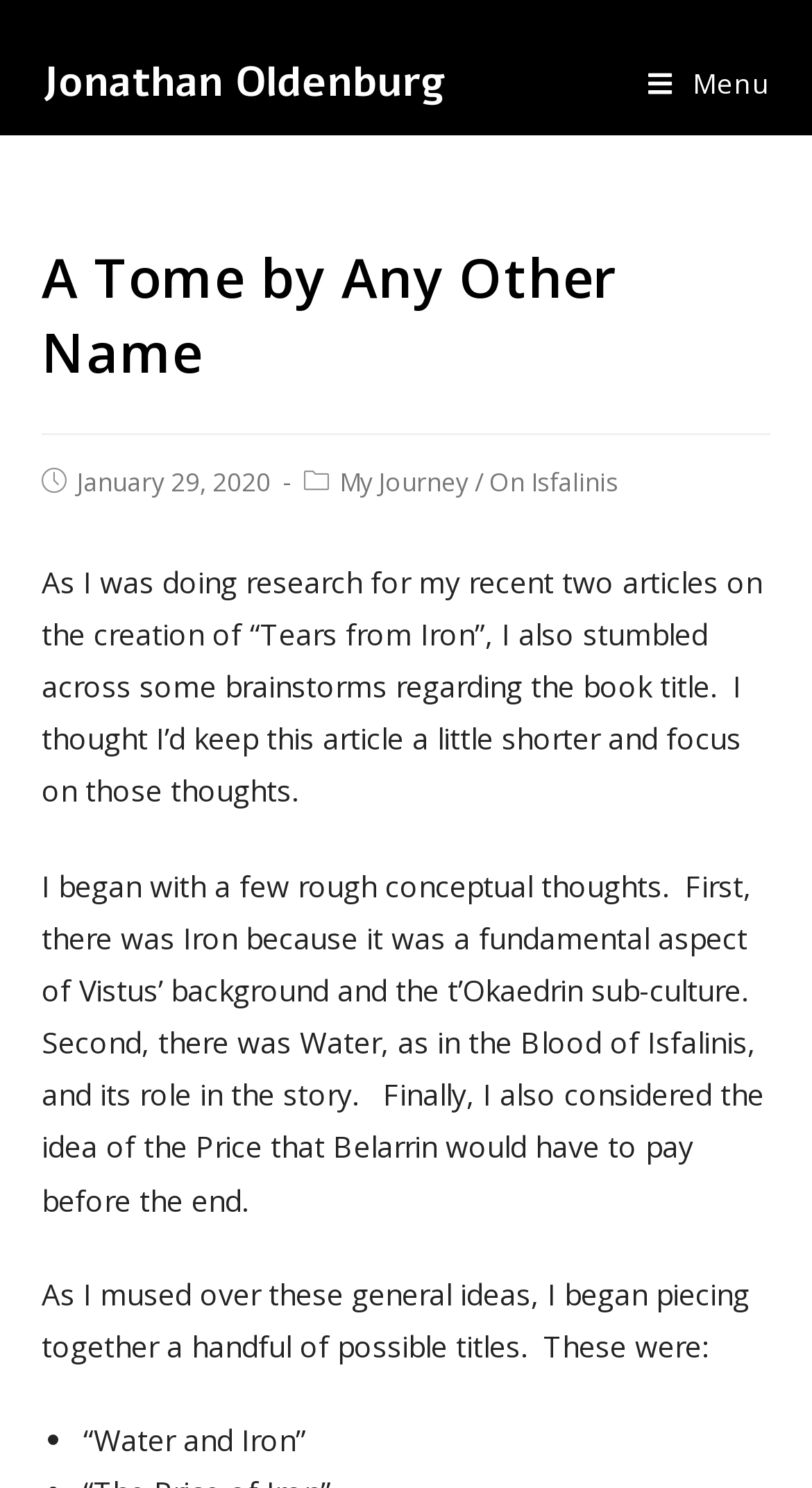Summarize the contents and layout of the webpage in detail.

The webpage is about an article titled "A Tome by Any Other Name" by Jonathan Oldenburg. At the top left, there is a link to the author's name, "Jonathan Oldenburg". On the top right, there is a link to a "Mobile Menu". 

Below the mobile menu, there is a header section that spans the entire width of the page. Within this section, the title "A Tome by Any Other Name" is prominently displayed. 

Underneath the header, there are several lines of text that provide metadata about the post, including the publication date "January 29, 2020", and the categories "My Journey" and "On Isfalinis". 

The main content of the article starts below the metadata, where the author discusses their research and brainstorming process for a book title. The text is divided into several paragraphs, with the first paragraph introducing the topic and subsequent paragraphs exploring different ideas and concepts. 

Towards the end of the article, there is a list of possible title options, marked by a bullet point "•", with the first option being "“Water and Iron”".